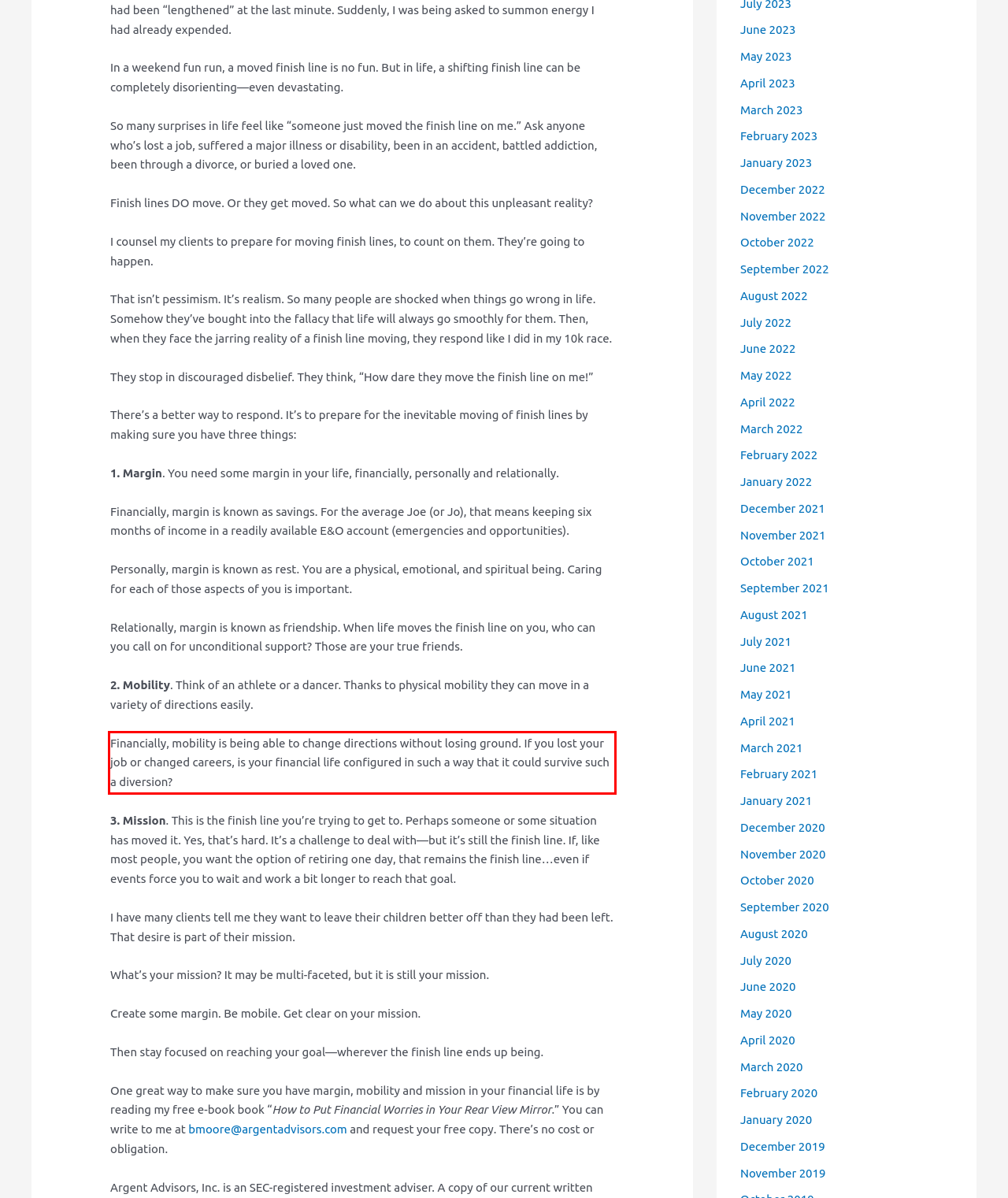Analyze the screenshot of a webpage where a red rectangle is bounding a UI element. Extract and generate the text content within this red bounding box.

Financially, mobility is being able to change directions without losing ground. If you lost your job or changed careers, is your financial life configured in such a way that it could survive such a diversion?